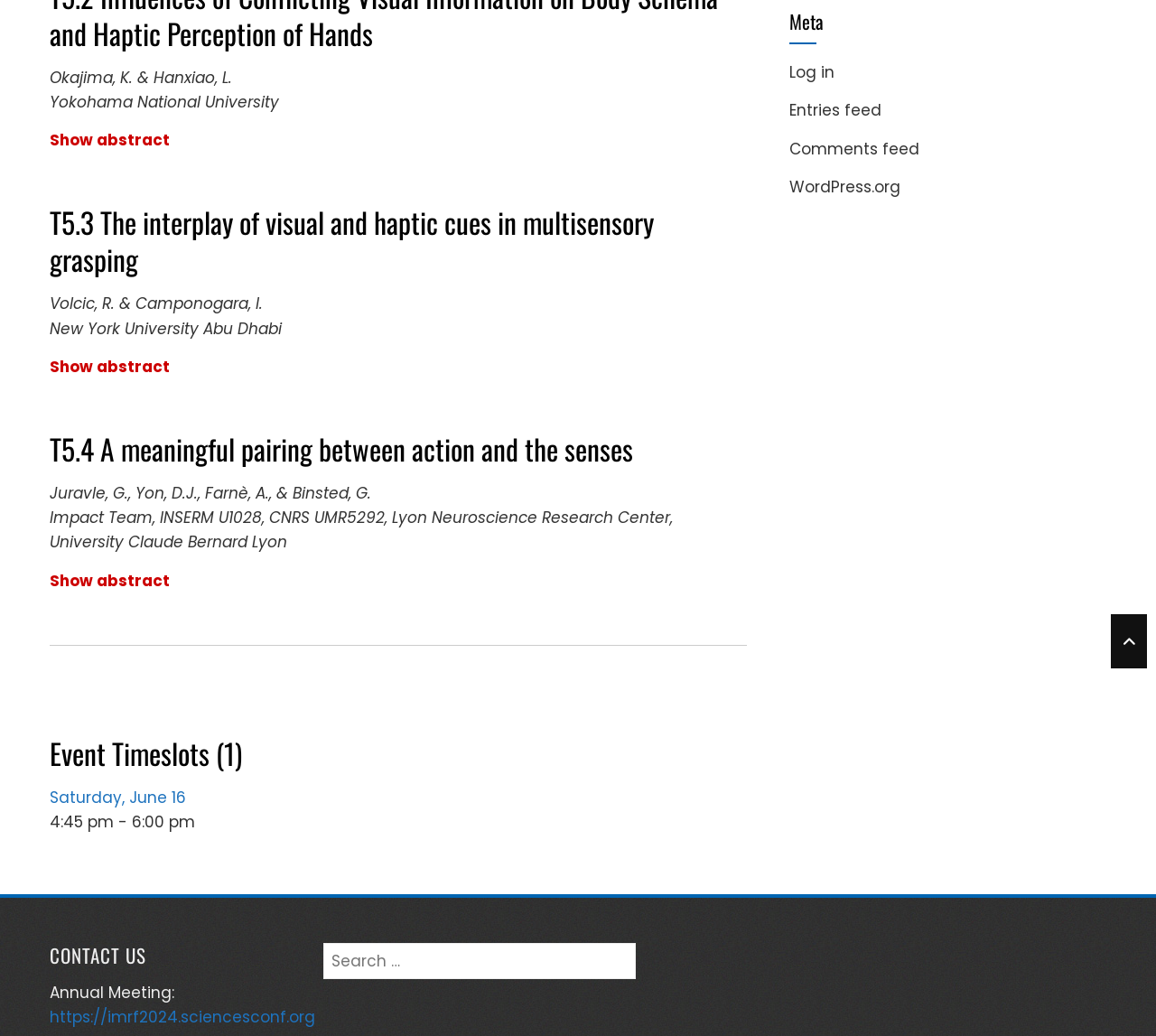Extract the bounding box coordinates of the UI element described by: "Comments feed". The coordinates should include four float numbers ranging from 0 to 1, e.g., [left, top, right, bottom].

[0.683, 0.133, 0.795, 0.154]